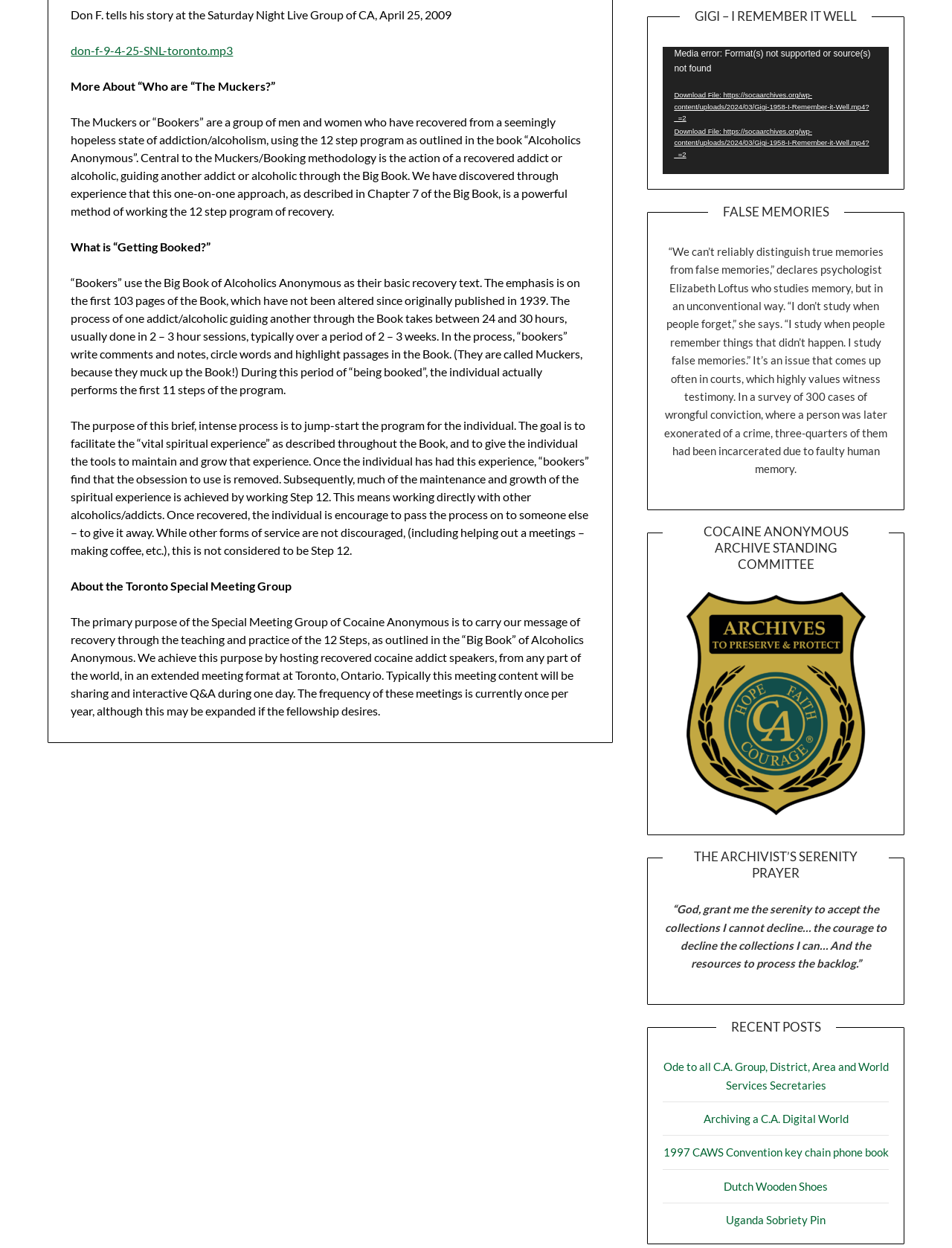Identify the bounding box for the UI element specified in this description: "Archiving a C.A. Digital World". The coordinates must be four float numbers between 0 and 1, formatted as [left, top, right, bottom].

[0.739, 0.891, 0.891, 0.902]